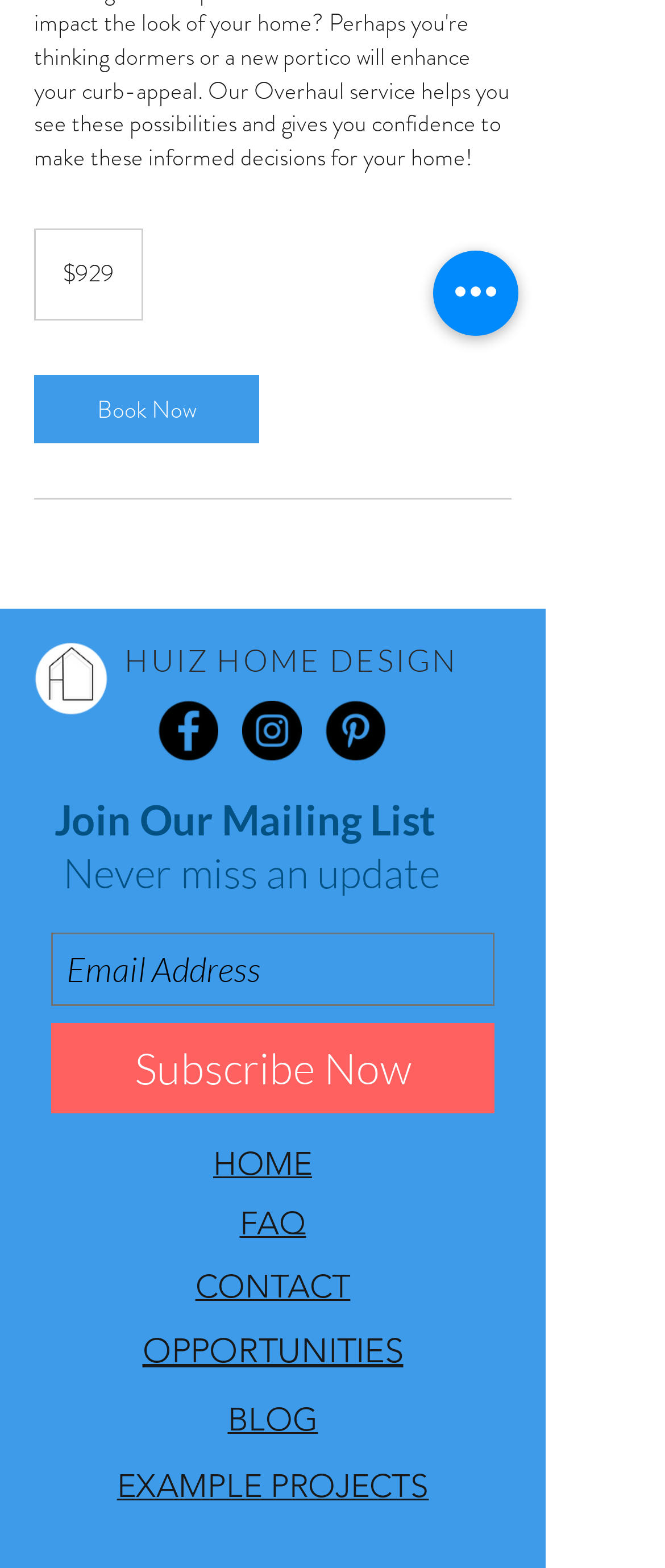Bounding box coordinates should be provided in the format (top-left x, top-left y, bottom-right x, bottom-right y) with all values between 0 and 1. Identify the bounding box for this UI element: OPPORTUNITIES

[0.214, 0.849, 0.606, 0.875]